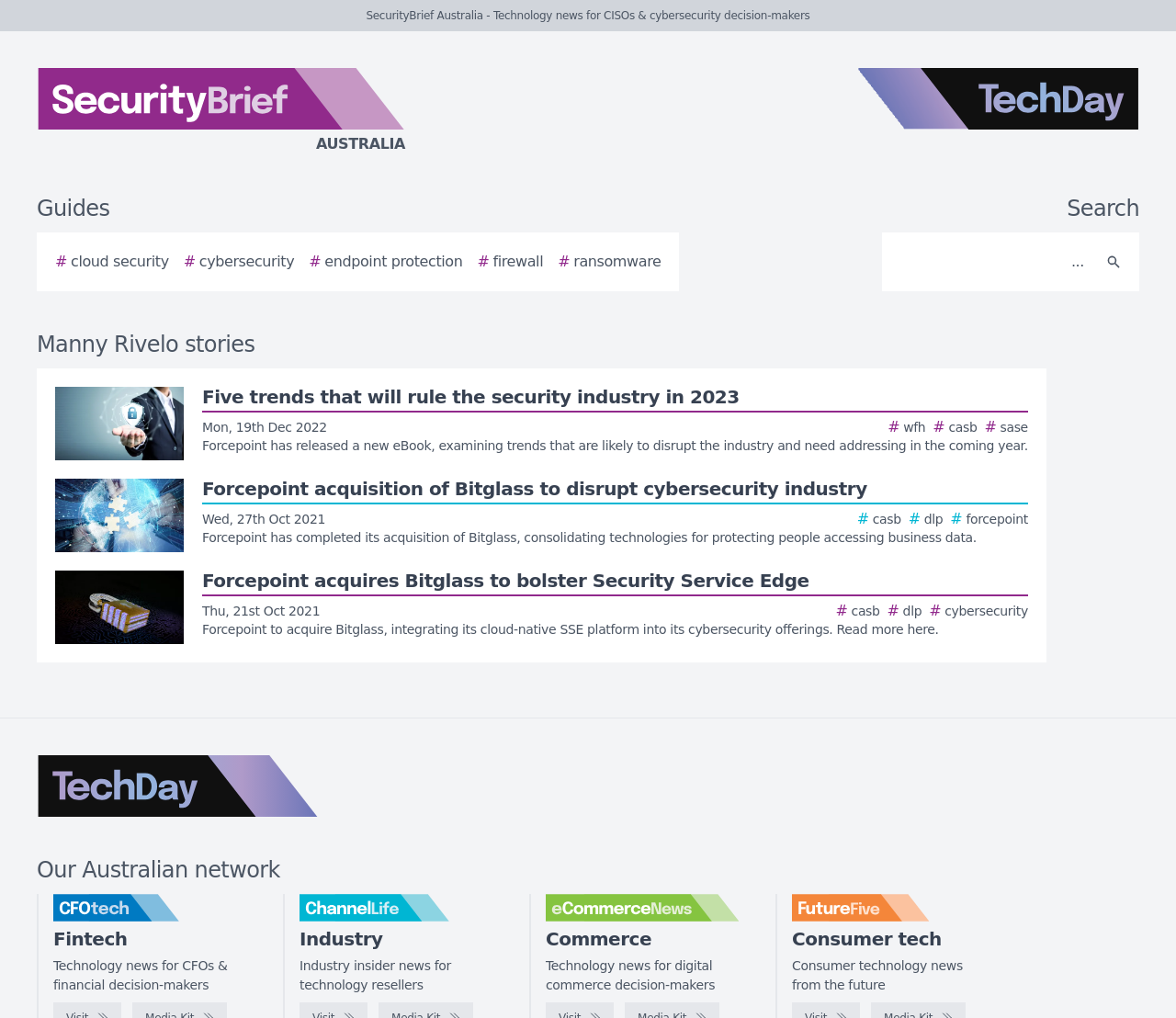Locate the bounding box coordinates of the area you need to click to fulfill this instruction: 'Read the story about Five trends that will rule the security industry in 2023'. The coordinates must be in the form of four float numbers ranging from 0 to 1: [left, top, right, bottom].

[0.047, 0.38, 0.874, 0.452]